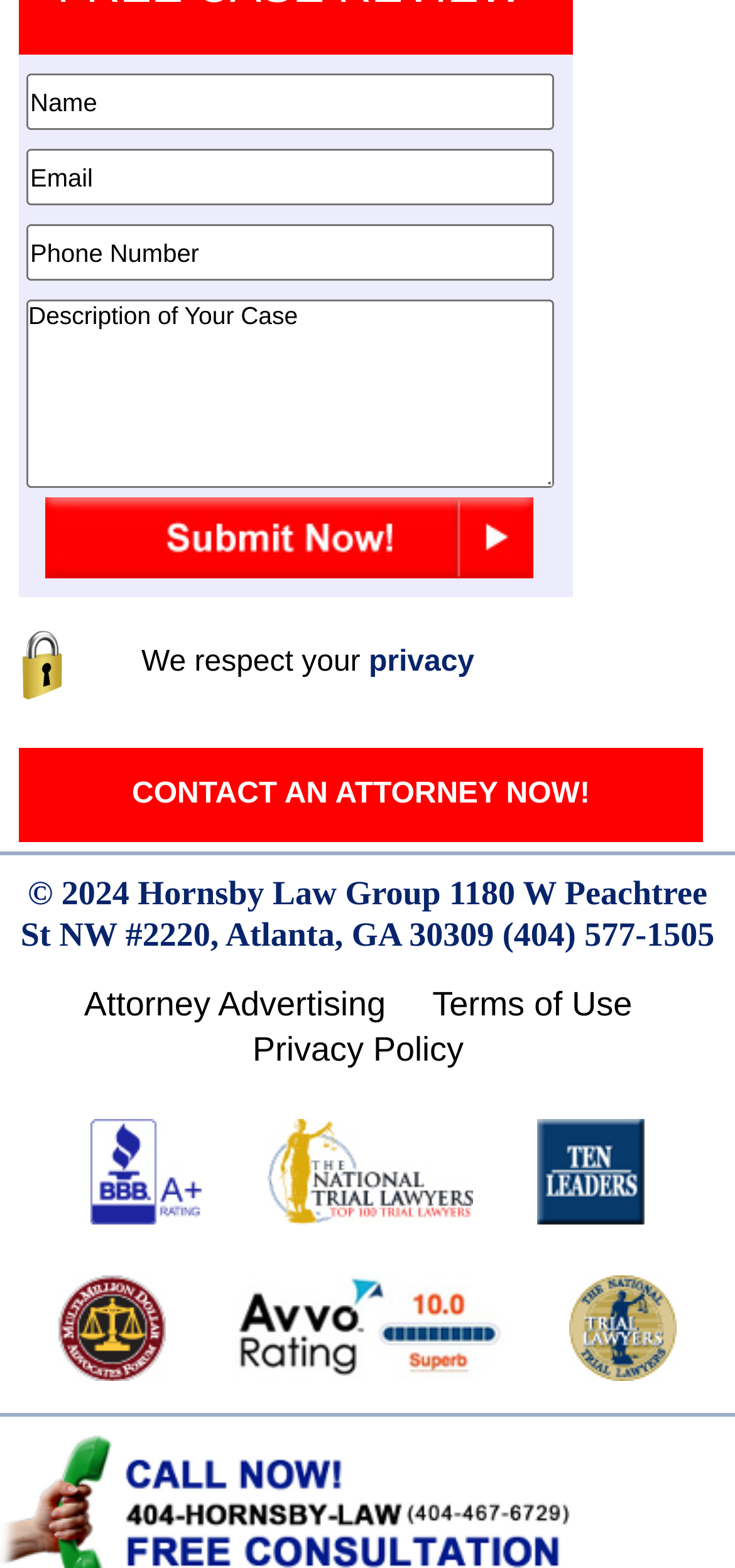Determine the bounding box coordinates of the section I need to click to execute the following instruction: "Check out desktop computer". Provide the coordinates as four float numbers between 0 and 1, i.e., [left, top, right, bottom].

None